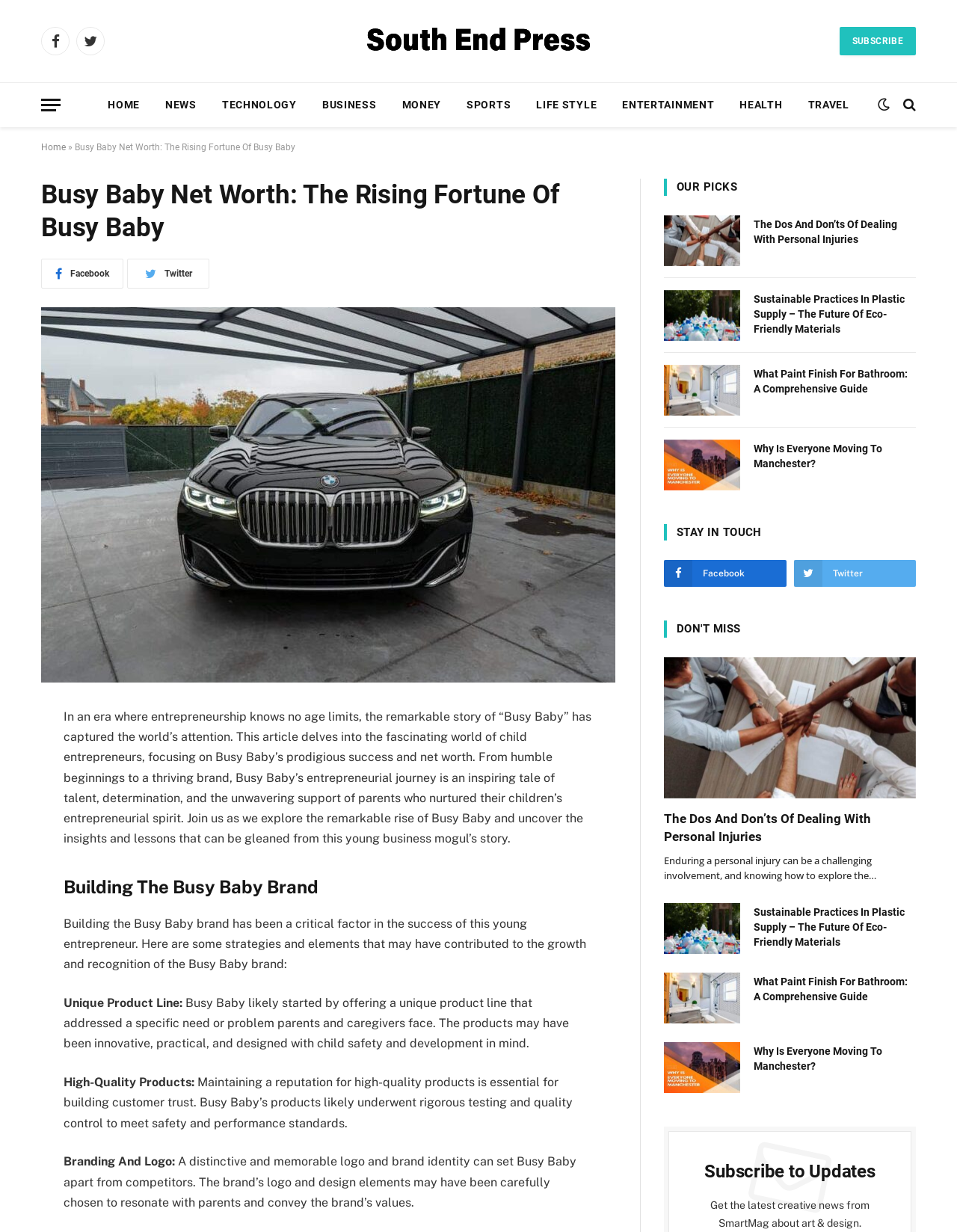Write a detailed summary of the webpage, including text, images, and layout.

This webpage is about Busy Baby's net worth and entrepreneurial journey. At the top, there are social media links to Facebook and Twitter, as well as a menu button and a subscribe link. Below that, there is a navigation bar with links to different sections of the website, including Home, News, Technology, Business, Money, Sports, Lifestyle, Entertainment, Health, and Travel.

The main content of the page is divided into several sections. The first section has a heading "Busy Baby Net Worth: The Rising Fortune Of Busy Baby" and a brief introduction to the topic. Below that, there is a link to share the article on social media.

The next section is titled "Building The Busy Baby Brand" and discusses the strategies and elements that contributed to the growth and recognition of the Busy Baby brand. This section is further divided into subheadings, including "Unique Product Line", "High-Quality Products", and "Branding And Logo", each with a brief description.

Following that, there is a section titled "OUR PICKS" which features three articles with images and headings. The articles are about personal injuries, sustainable practices in plastic supply, and paint finishes for bathrooms.

At the bottom of the page, there is a section titled "STAY IN TOUCH" with links to Facebook and Twitter, as well as a section titled "DON'T MISS" which features three more articles with images and headings, similar to the "OUR PICKS" section.

Throughout the page, there are several images, including a logo for South End Press at the top, and images accompanying the articles in the "OUR PICKS" and "DON'T MISS" sections.